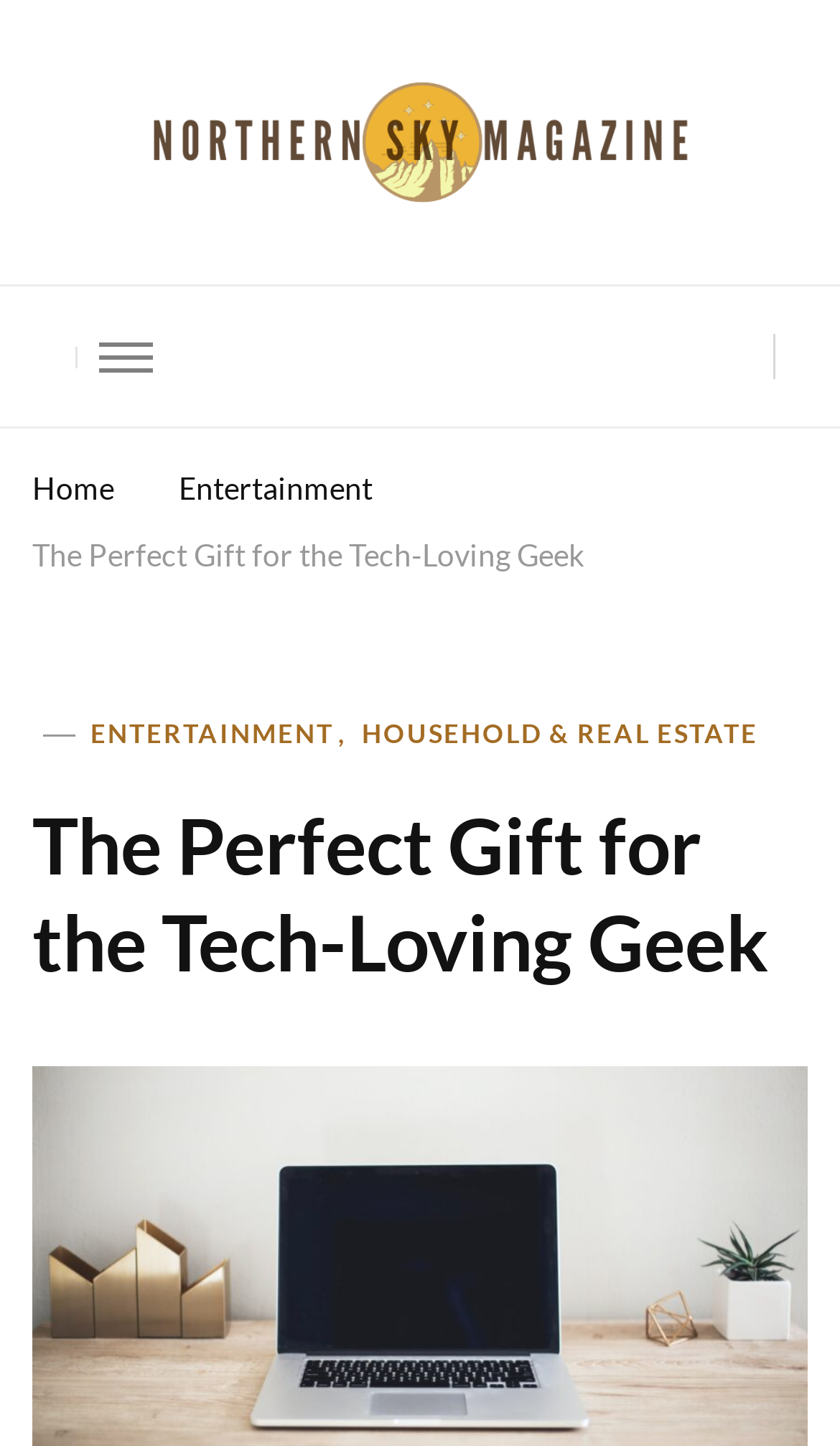From the details in the image, provide a thorough response to the question: How many categories are listed under the header?

I counted the number of links under the header, which are 'ENTERTAINMENT,' and 'HOUSEHOLD & REAL ESTATE', so there are 2 categories listed.